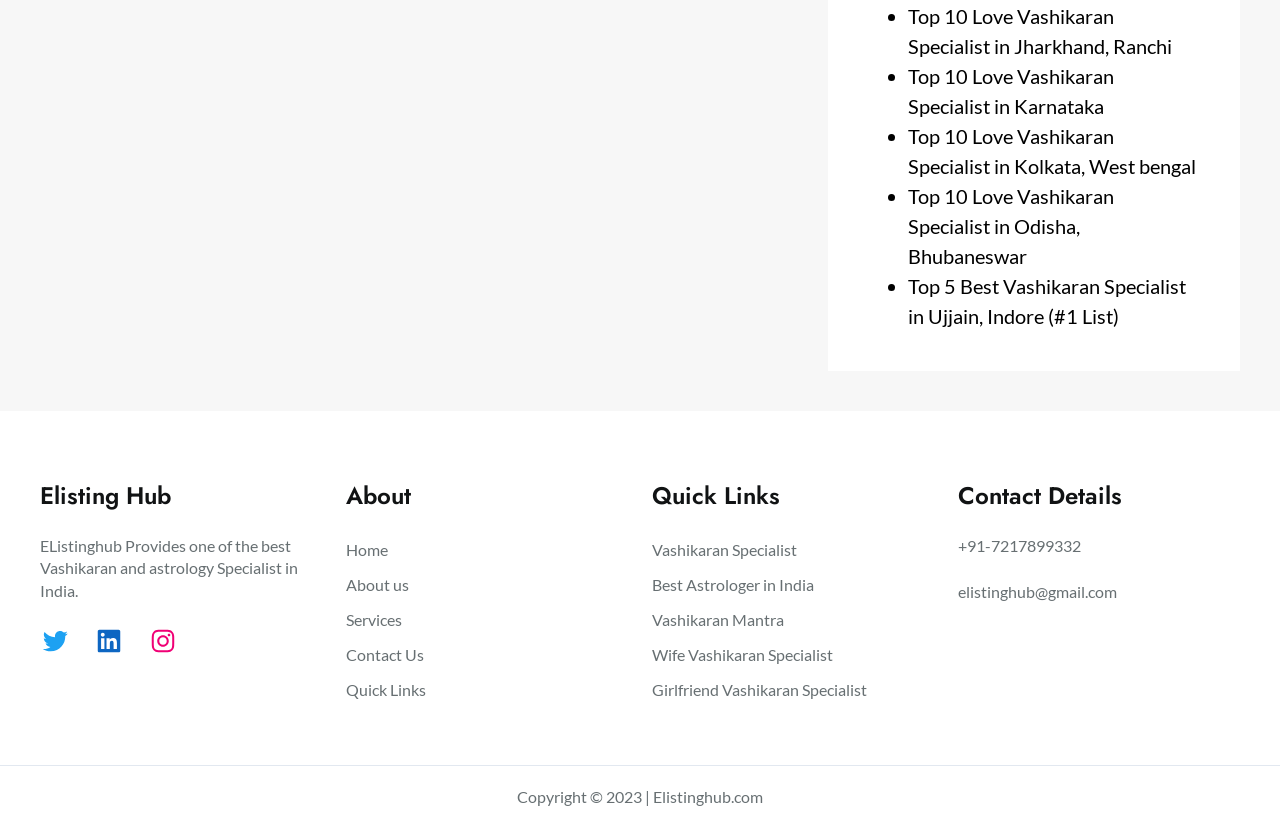Identify the bounding box coordinates of the area you need to click to perform the following instruction: "Navigate to Vashikaran Specialist".

[0.509, 0.653, 0.623, 0.69]